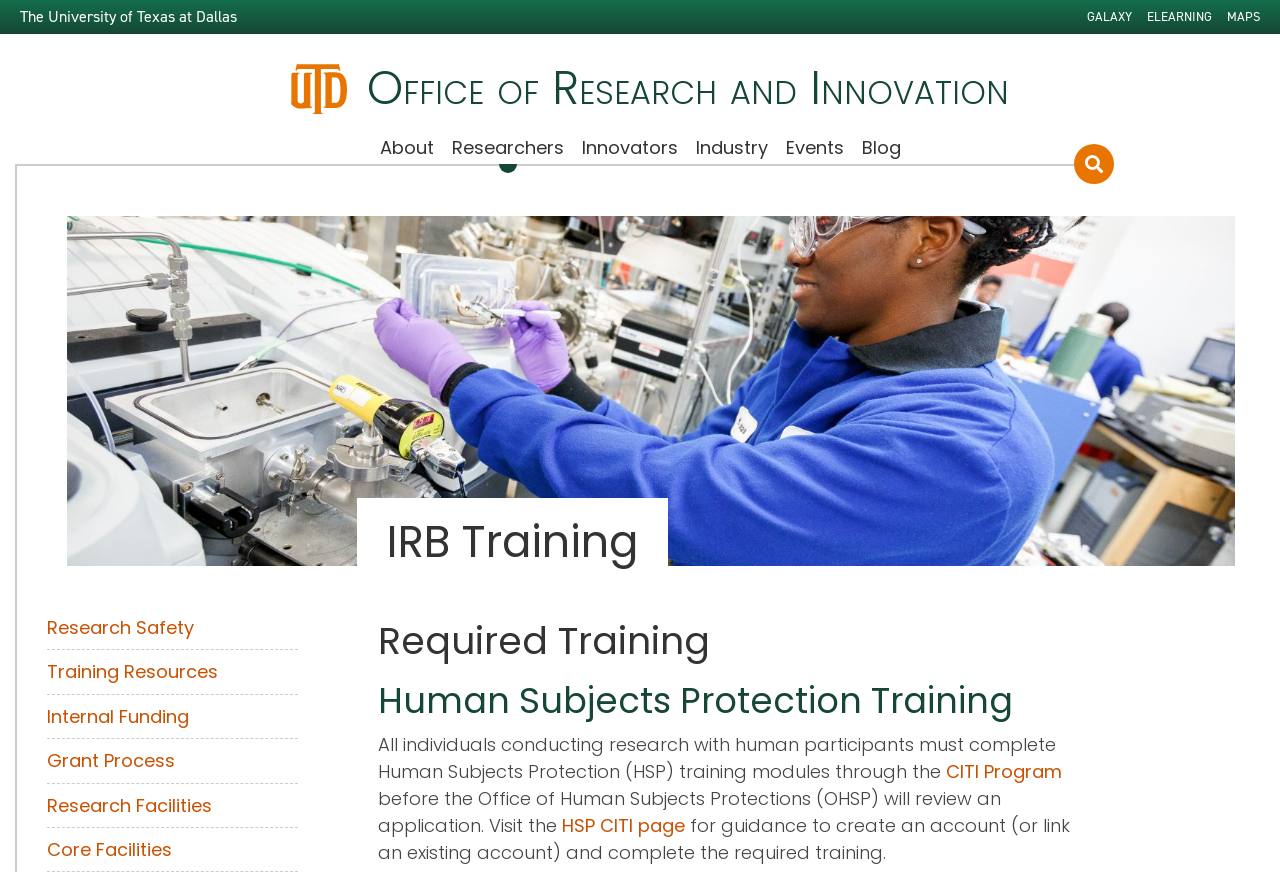Write an extensive caption that covers every aspect of the webpage.

The webpage is about IRB Training, specifically focusing on Human Subjects Protection Training, which is required for researchers conducting studies with human participants. 

At the top left corner, there is a link to "The University of Texas at Dallas" and an image of the UTD Monogram Logo. To the right of the logo, there is a link to "Office of Research and Innovation". 

Below these elements, there is a navigation menu labeled "Main Menu" with links to various sections, including "About", "Researchers", "Innovators", "Industry", "Events", and "Blog". 

The main content of the page is divided into two sections. The first section is headed by "IRB Training" and contains links to related resources, such as "Research Safety", "Training Resources", and "Internal Funding". 

The second section is headed by "Required Training" and "Human Subjects Protection Training". This section explains that researchers must complete Human Subjects Protection training modules through the CITI Program before submitting an application to the Office of Human Subjects Protections. There are links to the CITI Program and the HSP CITI page, as well as guidance on creating an account and completing the required training.